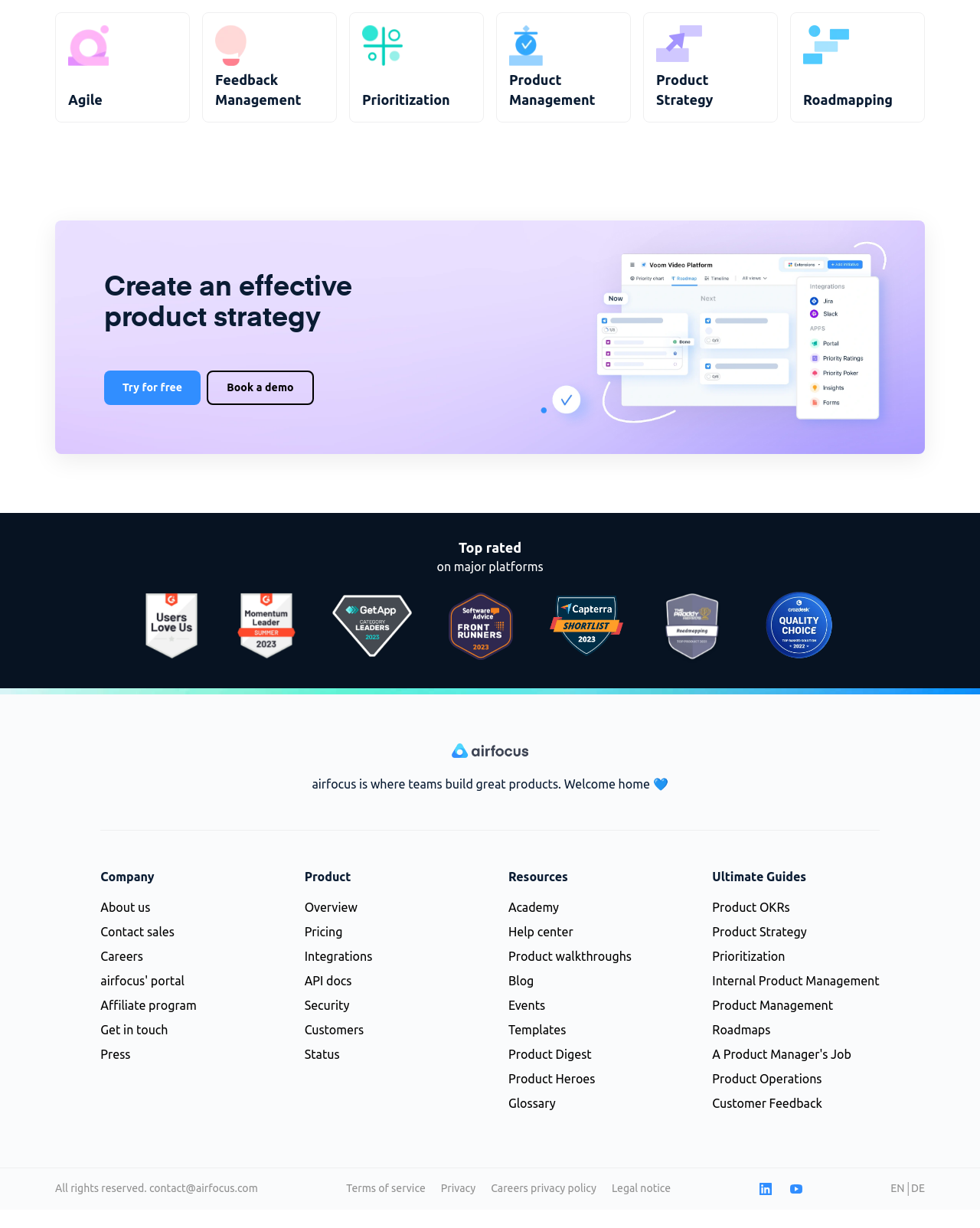Reply to the question with a single word or phrase:
What is the name of the company behind the airfocus platform?

airfocus